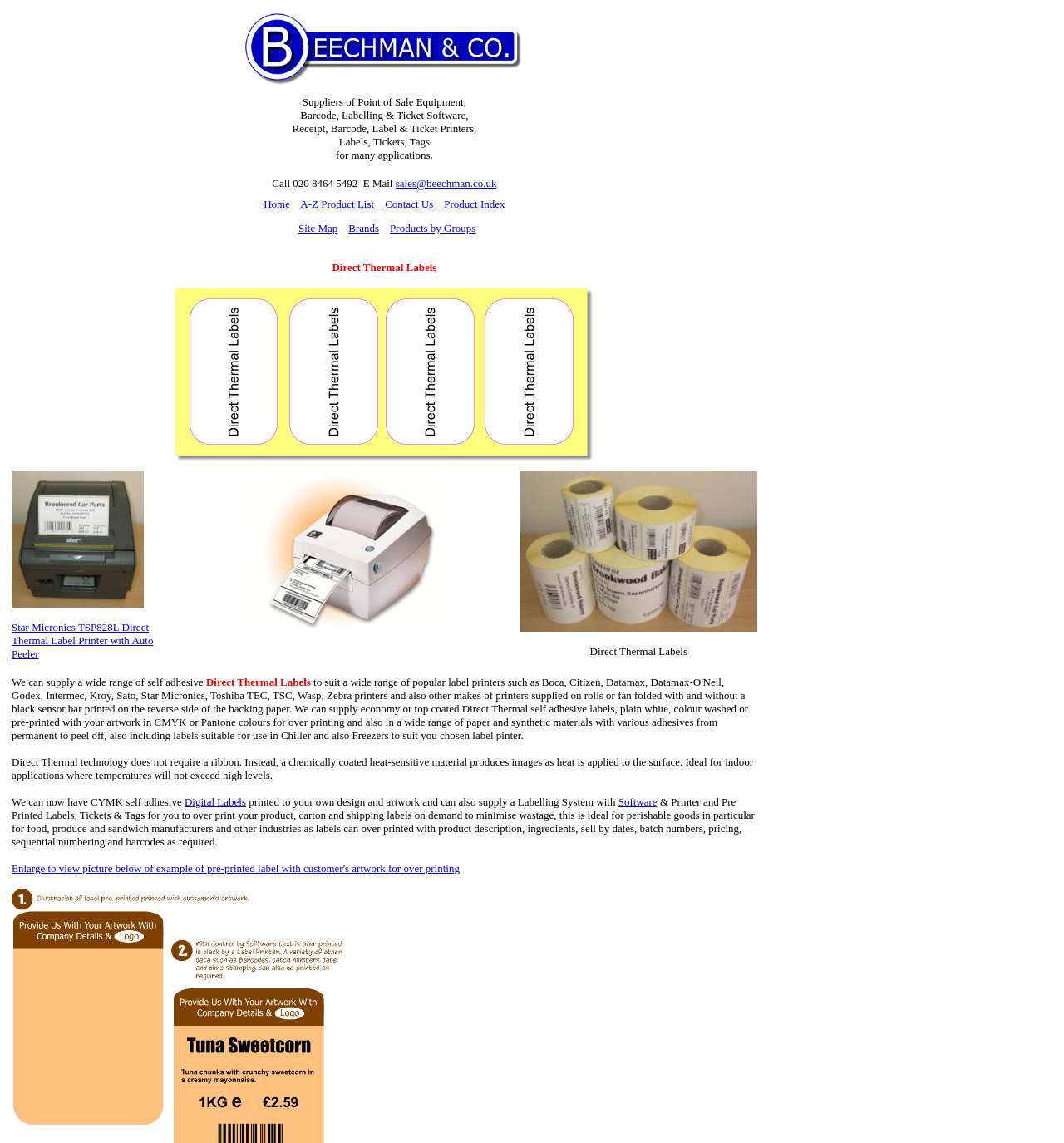Find the bounding box coordinates of the clickable area required to complete the following action: "Download the April the Easter Egg Knitting Pattern".

None